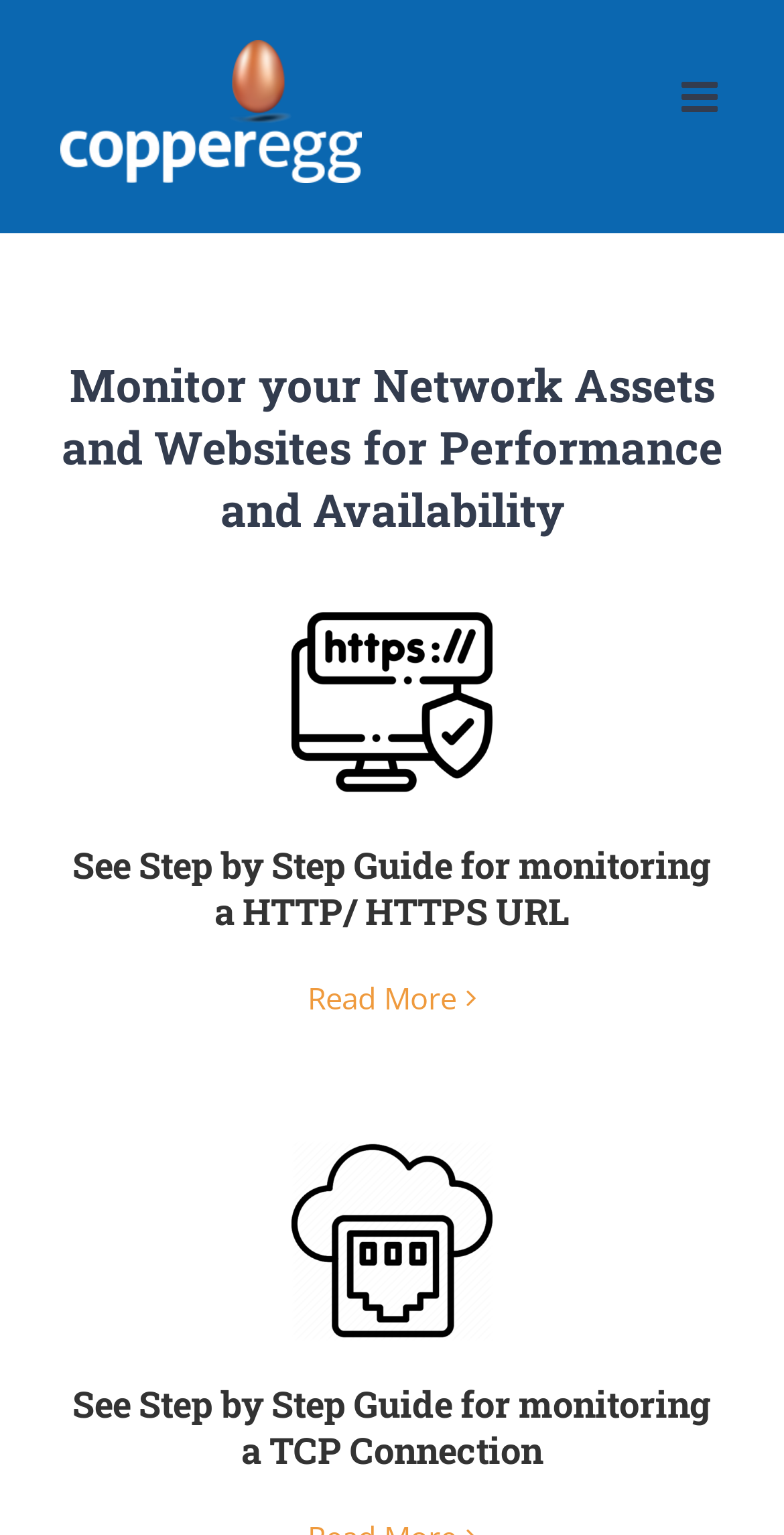Can you look at the image and give a comprehensive answer to the question:
What is the toggle button for?

The toggle button is labeled 'Toggle mobile menu' and is likely used to expand or collapse the mobile menu on the webpage. This is evident from the 'expanded: False' property and the 'controls: mobile-menu-main-menu-latest' property, which suggests that the button controls the mobile menu.